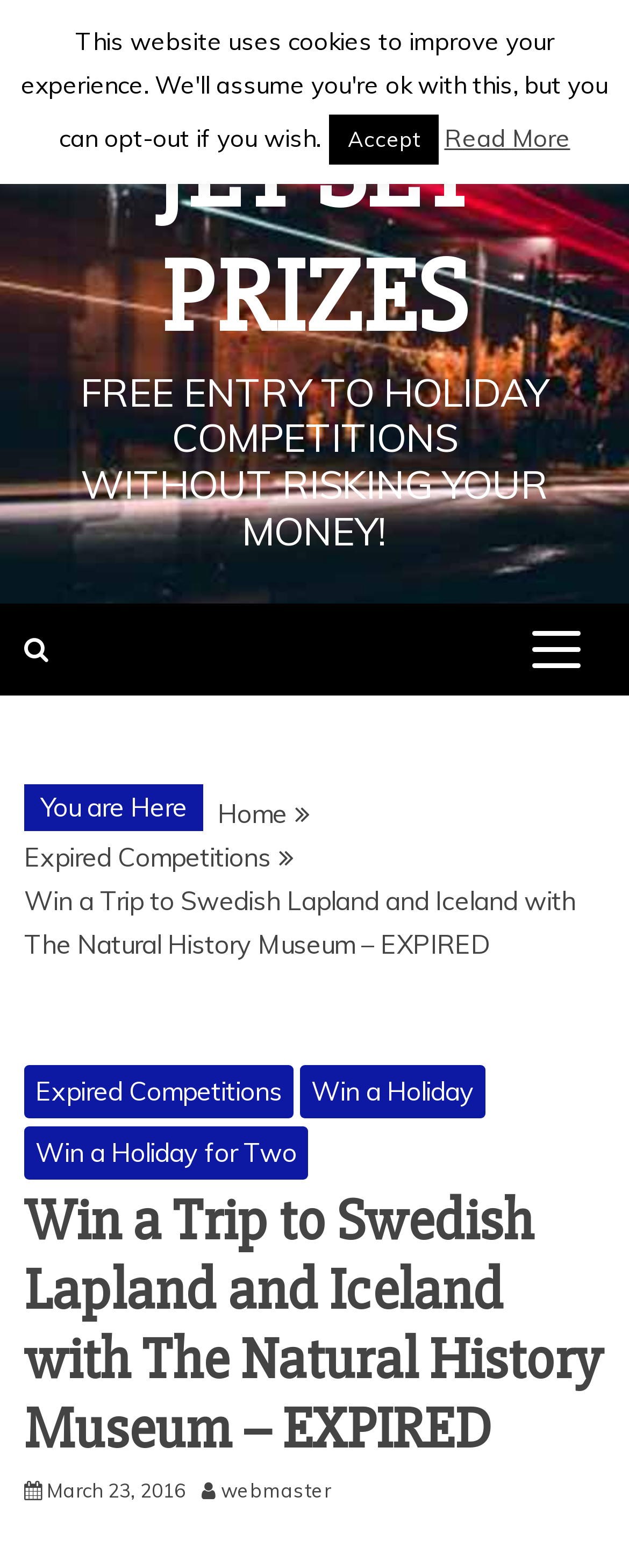What is the text of the first link on the webpage?
Using the image as a reference, answer with just one word or a short phrase.

JET SET PRIZES